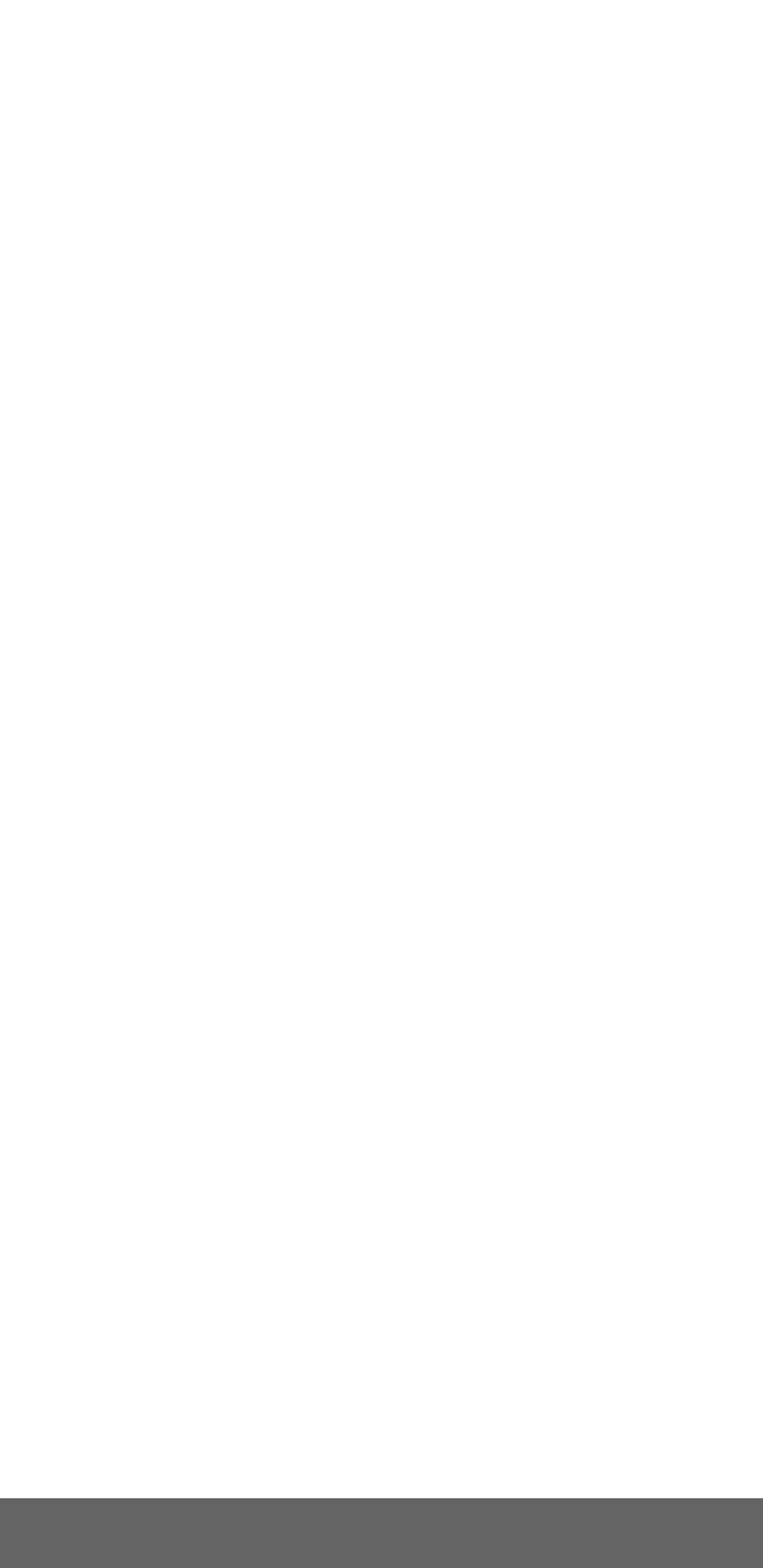Identify the bounding box for the element characterized by the following description: "name="ne" placeholder="Your Email Address"".

[0.051, 0.741, 0.949, 0.838]